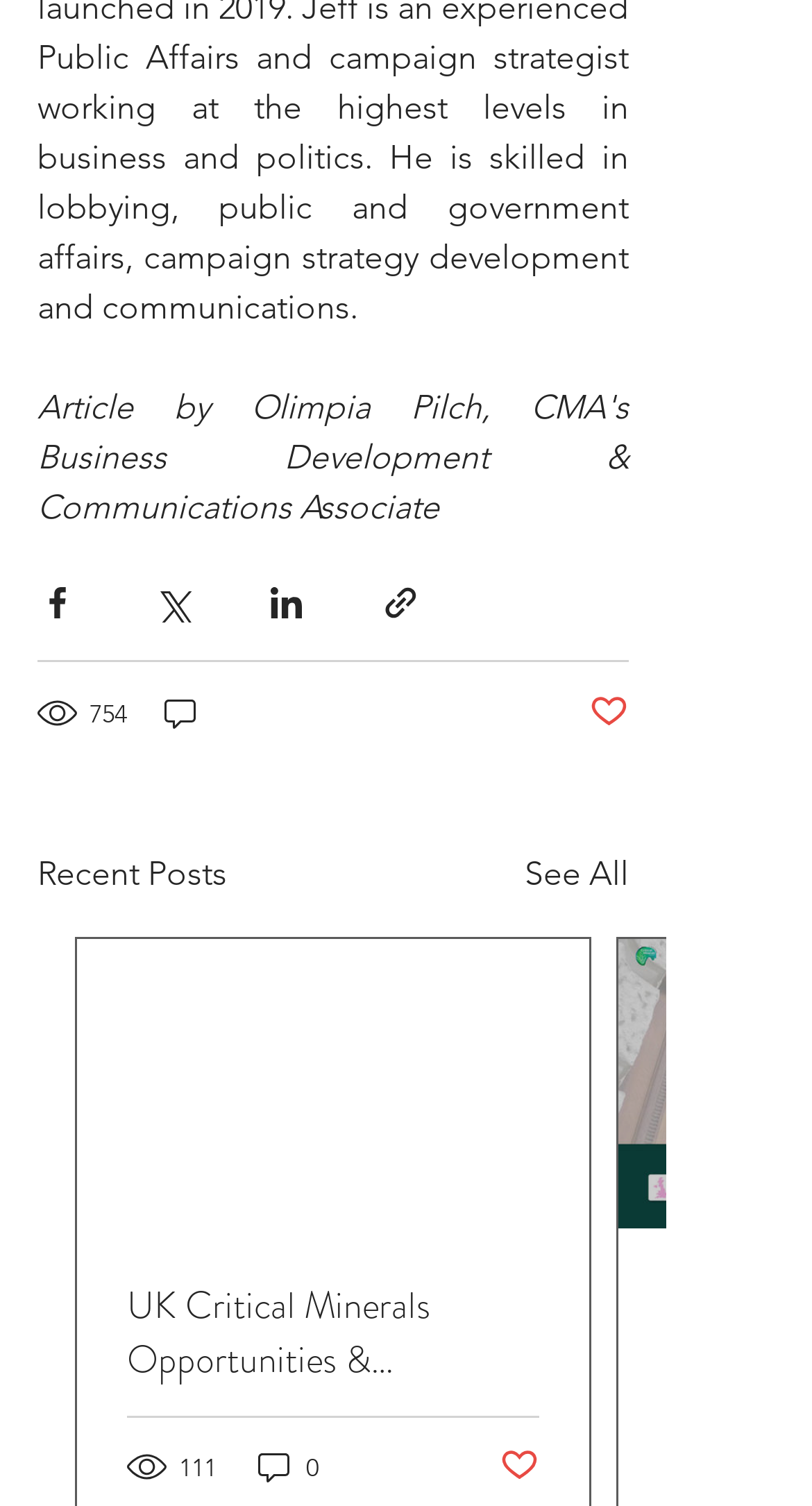Use one word or a short phrase to answer the question provided: 
What is the number of views for the first post?

754